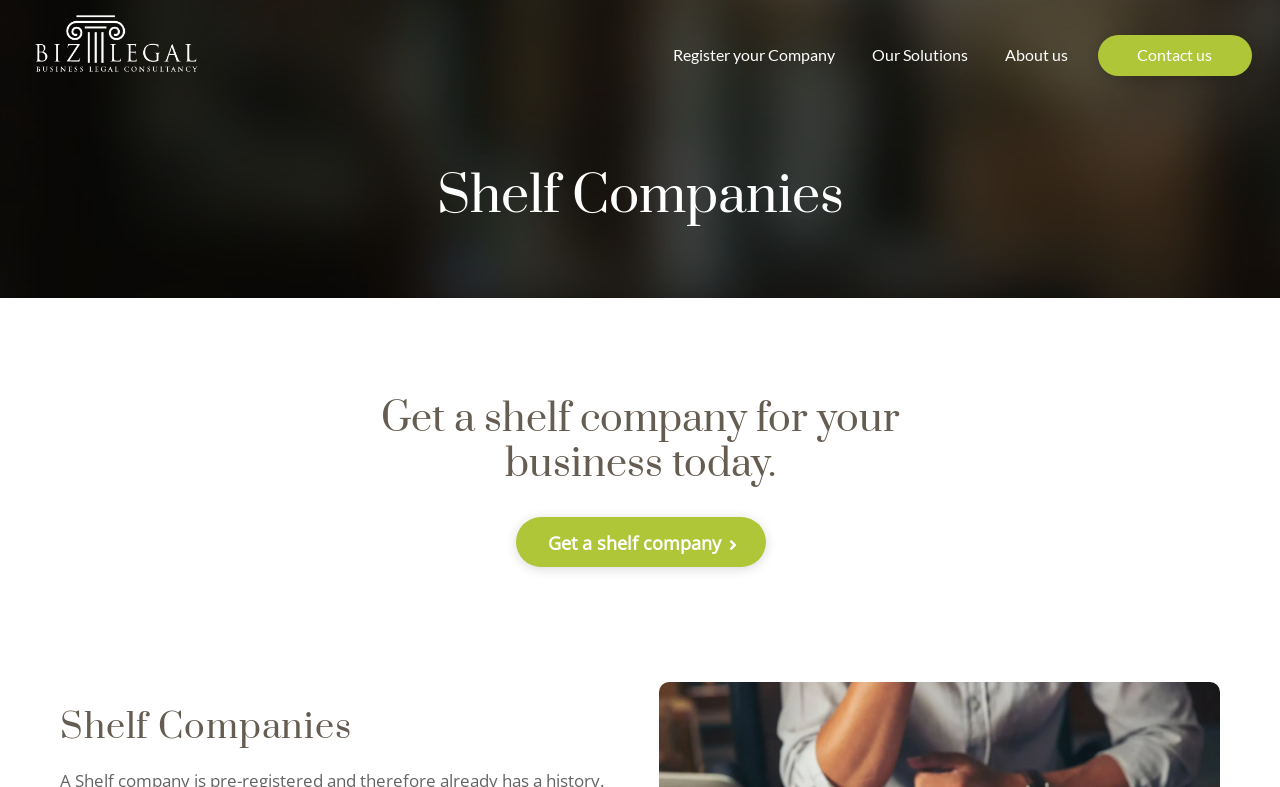Elaborate on the information and visuals displayed on the webpage.

The webpage is about Shelf Companies and Biz Legal. At the top left, there is a logo image with the text "Biz Legal" next to it, which is also a link. Below the logo, there are two prominent buttons, "Register your Company" and "Our Solutions", positioned side by side. To the right of these buttons, there are two links, "About us" and "Contact us".

The main content of the webpage is divided into two sections. The first section has a heading "Shelf Companies" and a subheading "Get a shelf company for your business today." Below the subheading, there is a link "Get a shelf company" with emphasized text. The second section, located at the bottom of the page, has another heading "Shelf Companies".